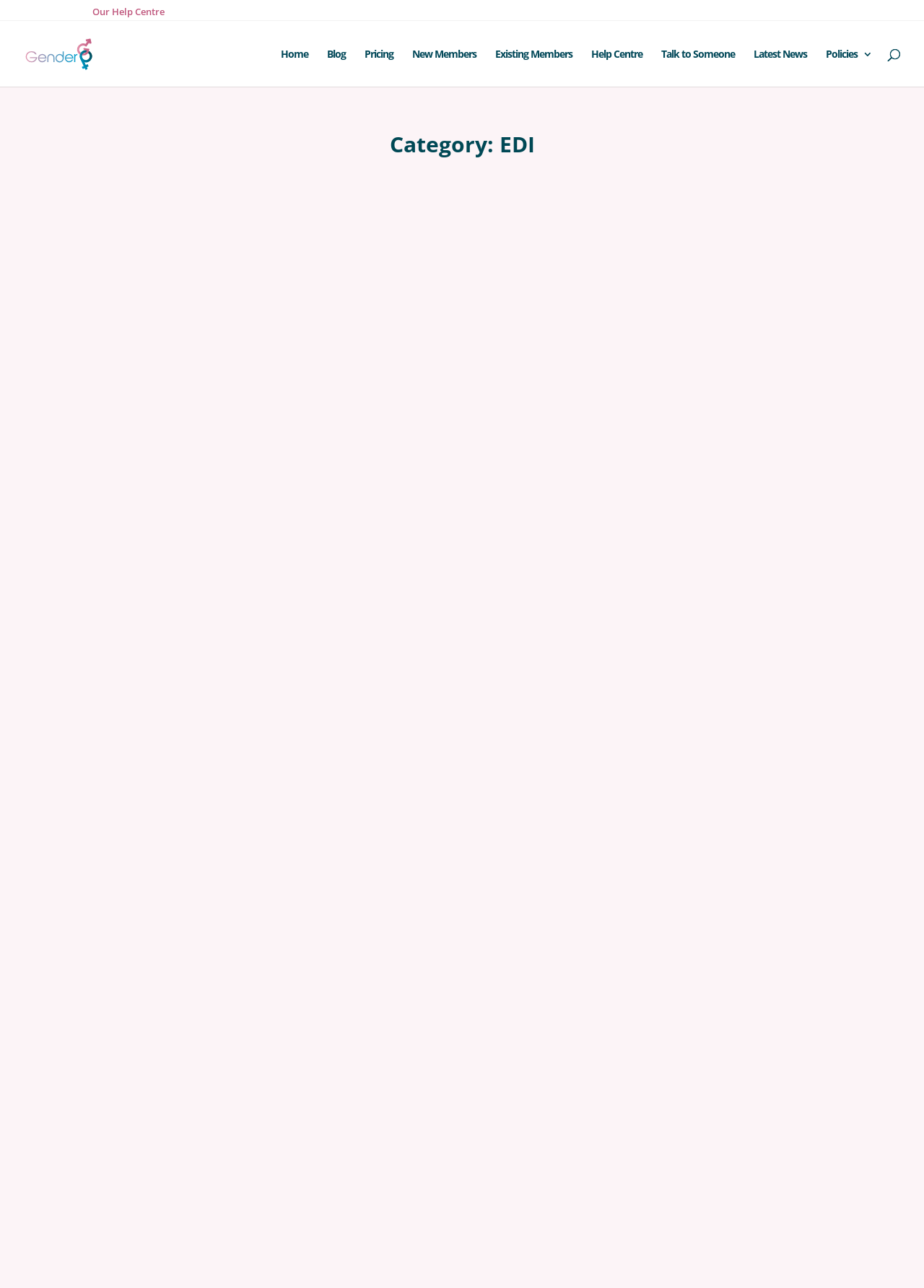Based on the provided description, "Help Centre", find the bounding box of the corresponding UI element in the screenshot.

[0.64, 0.038, 0.695, 0.067]